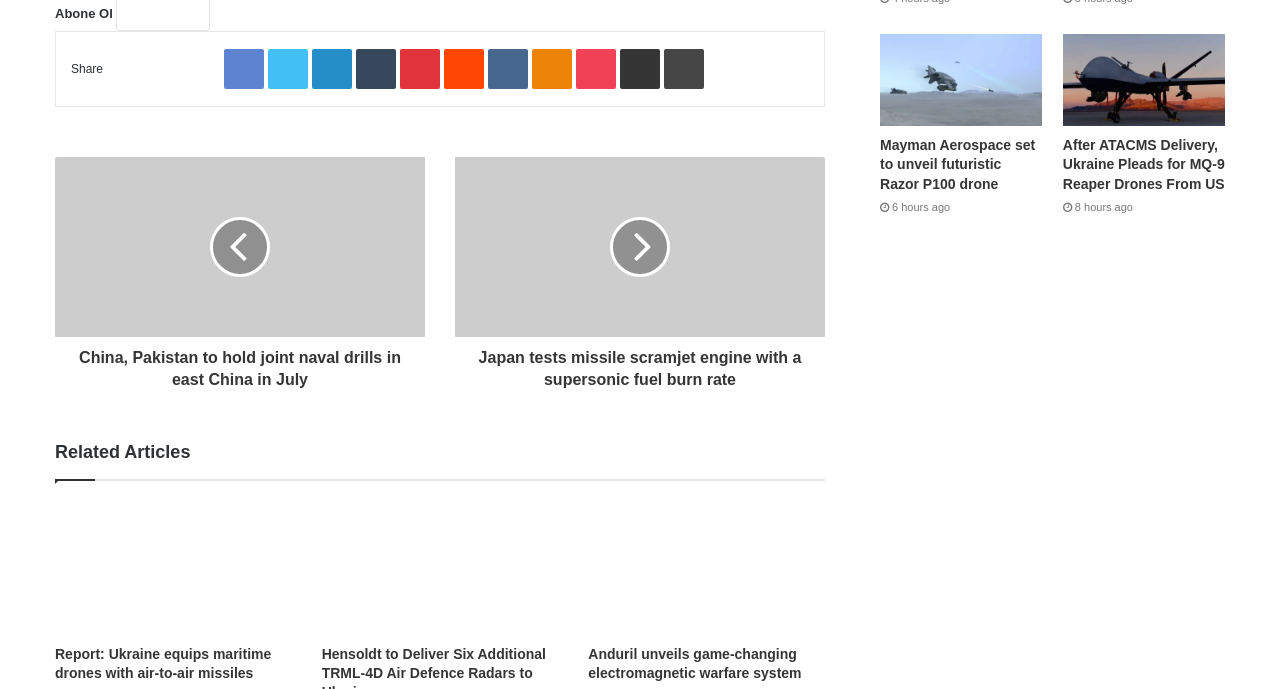Kindly respond to the following question with a single word or a brief phrase: 
What is the time interval between the first two articles?

2 hours